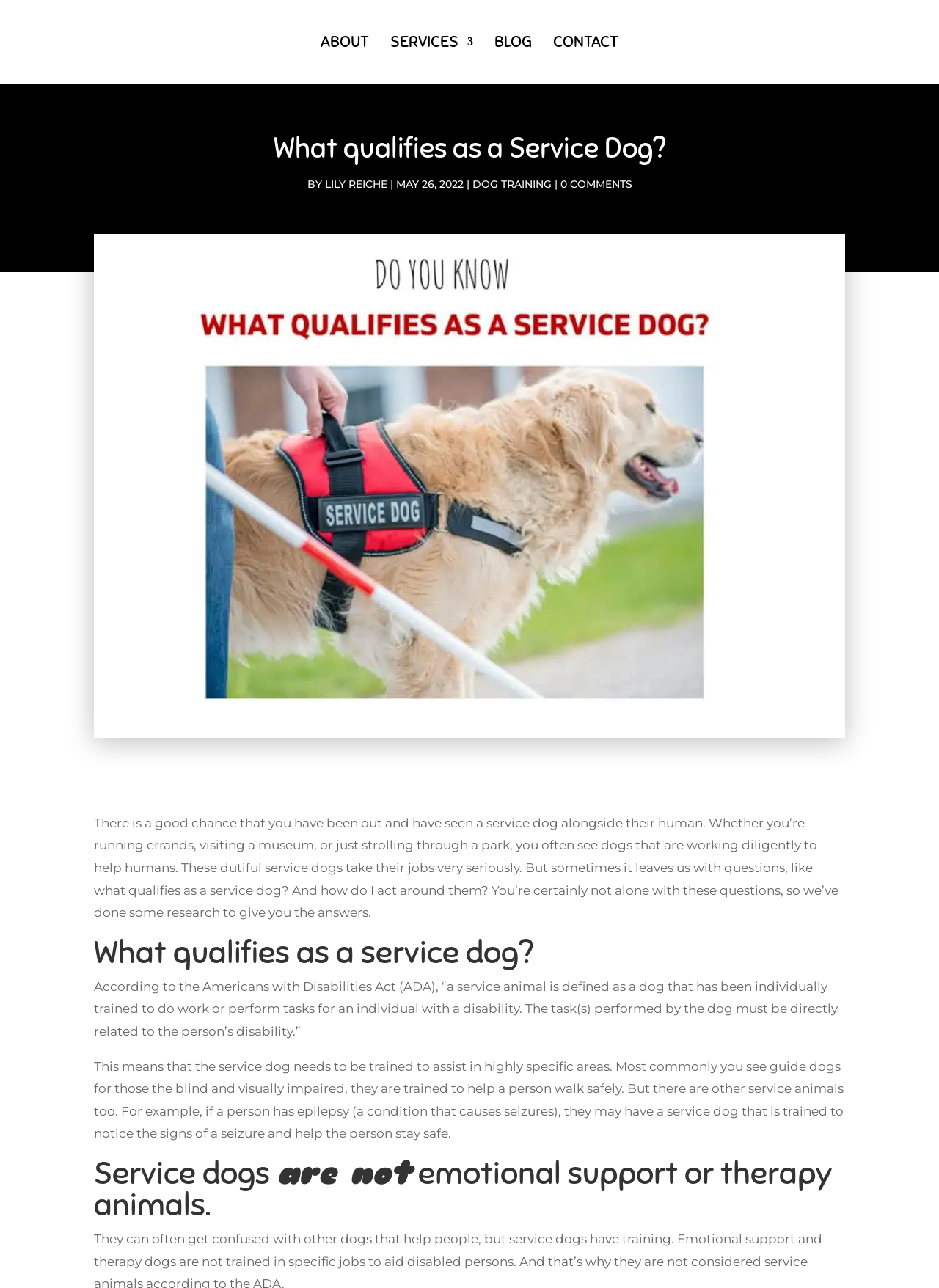Please find the bounding box coordinates of the element that needs to be clicked to perform the following instruction: "Read the blog post about service dogs". The bounding box coordinates should be four float numbers between 0 and 1, represented as [left, top, right, bottom].

[0.1, 0.633, 0.841, 0.645]